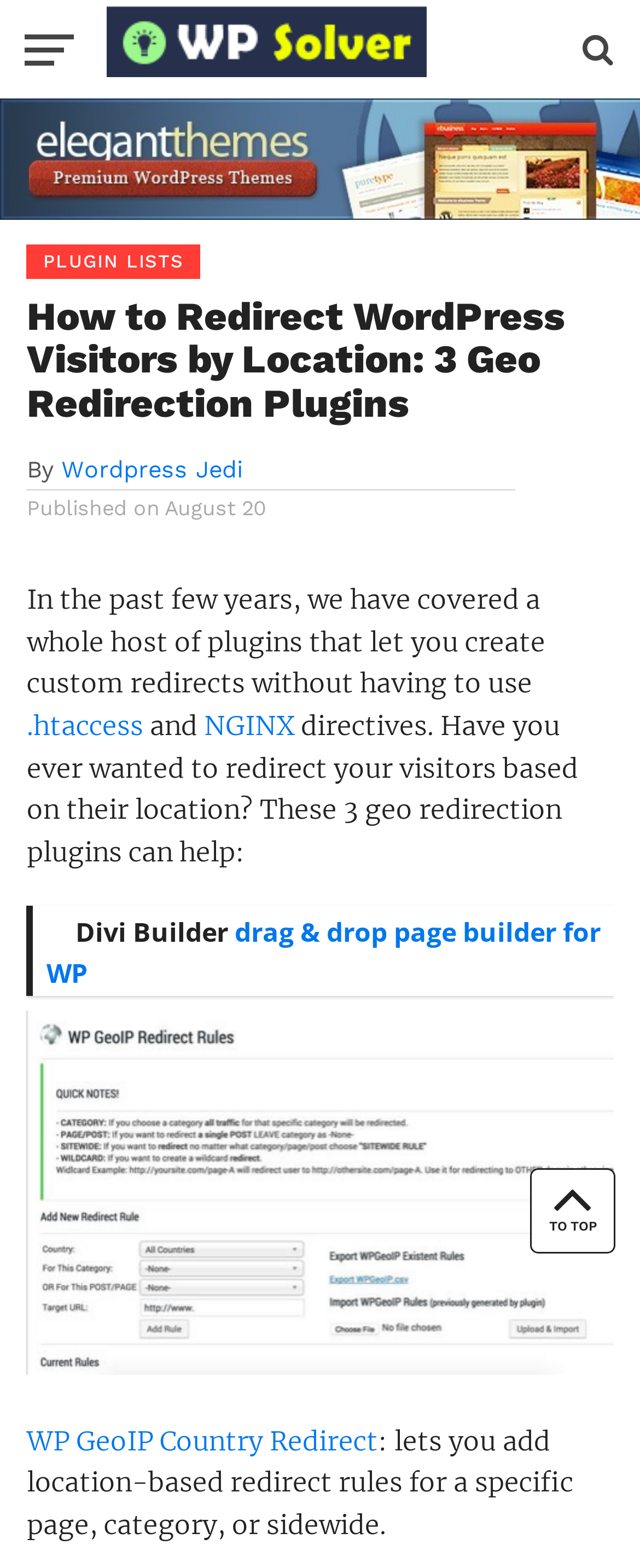What is the purpose of the 'TO TOP' button?
Please provide a single word or phrase as the answer based on the screenshot.

To scroll to the top